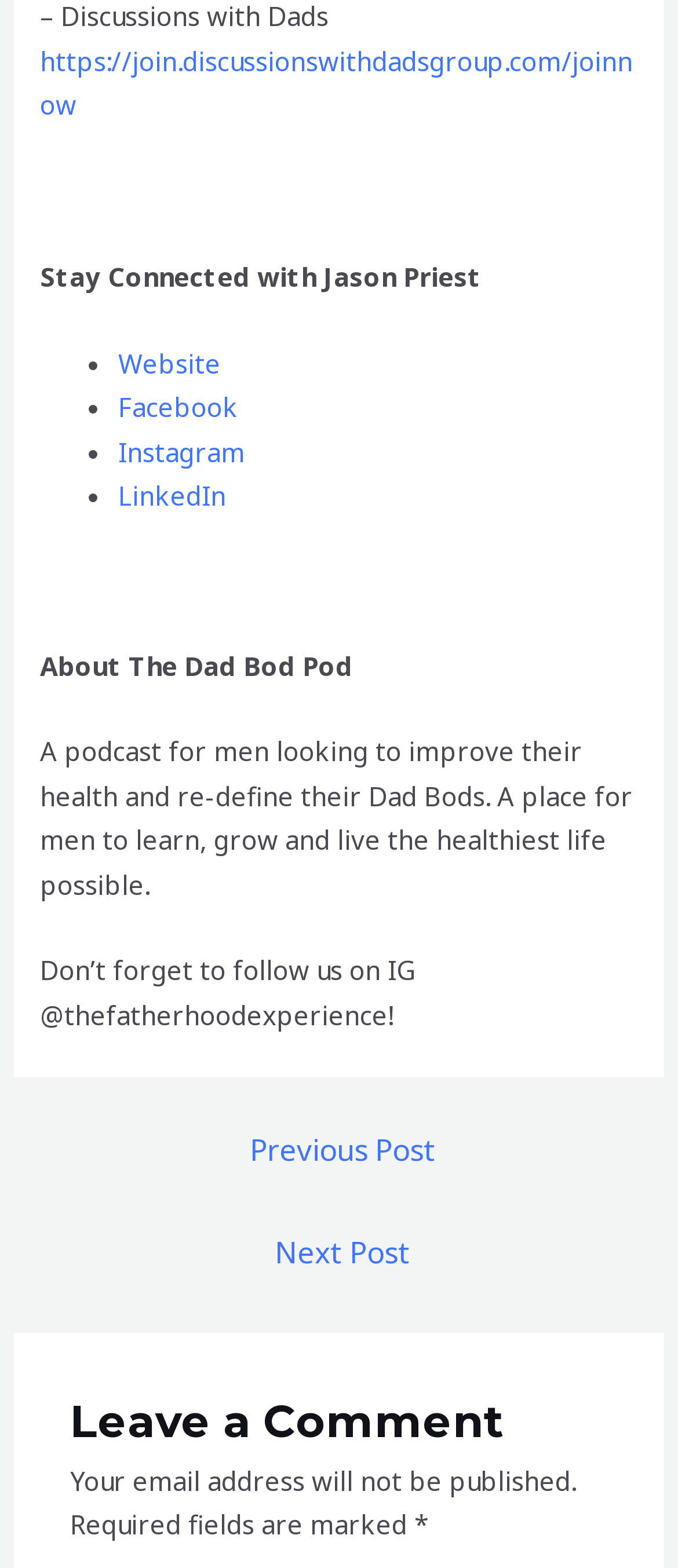What is the purpose of the podcast?
Utilize the information in the image to give a detailed answer to the question.

The purpose of the podcast can be inferred from the static text element 'A podcast for men looking to improve their health and re-define their Dad Bods.' which provides a brief description of the podcast's objective.